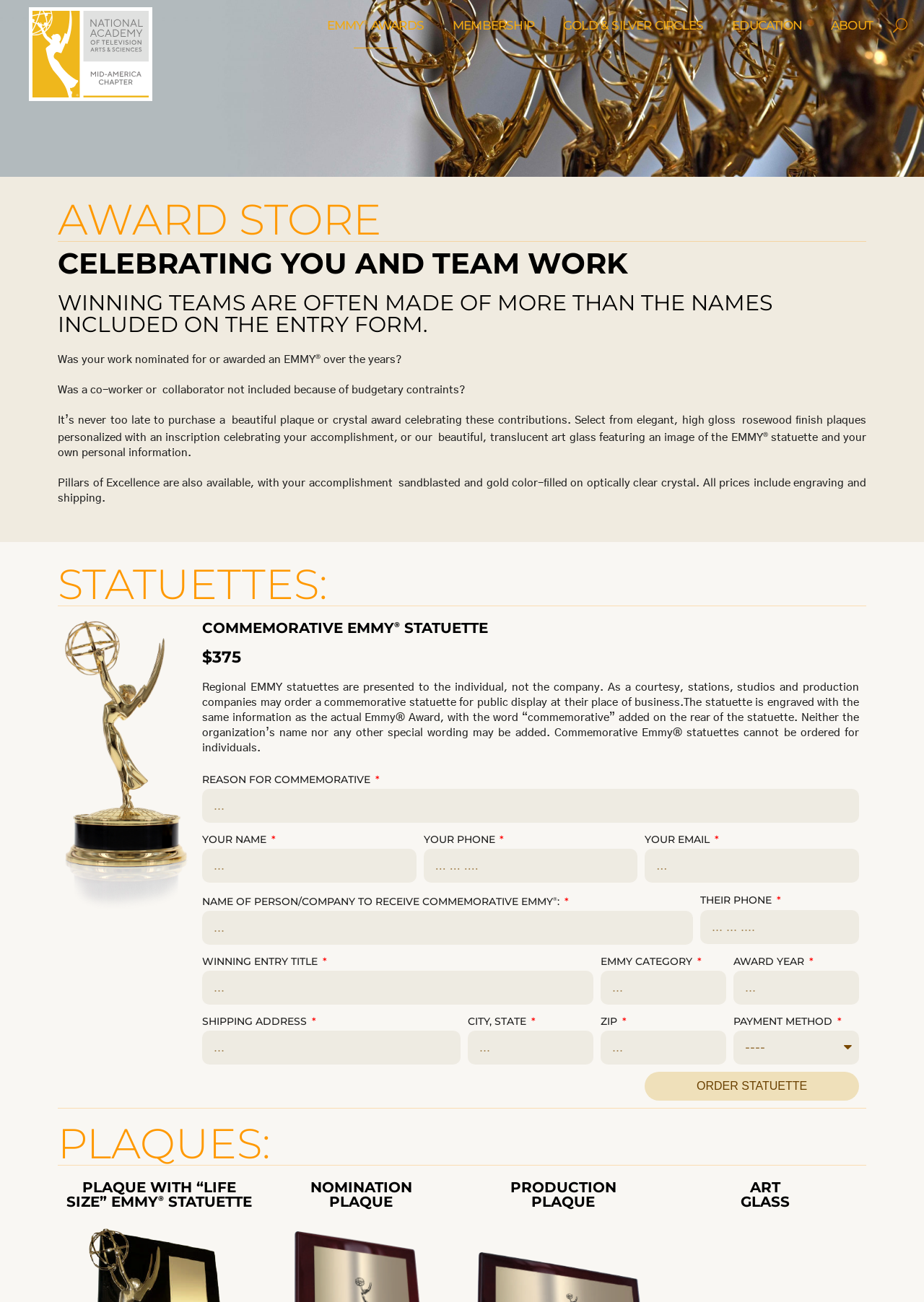Determine the bounding box coordinates of the element's region needed to click to follow the instruction: "Order statuette". Provide these coordinates as four float numbers between 0 and 1, formatted as [left, top, right, bottom].

[0.698, 0.823, 0.93, 0.845]